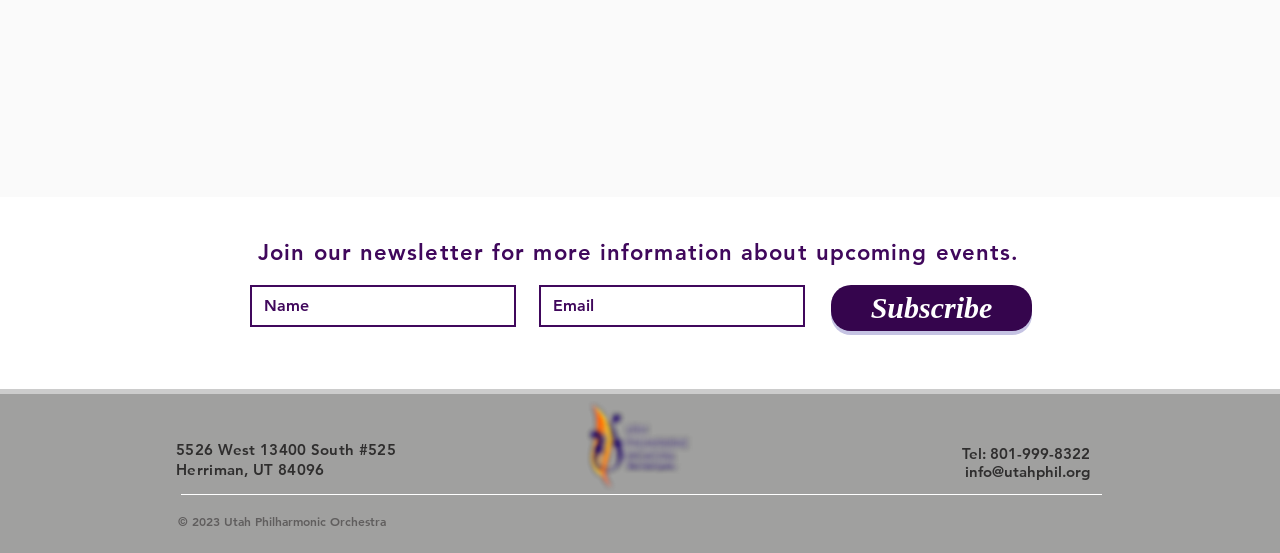Please specify the bounding box coordinates of the clickable region necessary for completing the following instruction: "Visit the Facebook page". The coordinates must consist of four float numbers between 0 and 1, i.e., [left, top, right, bottom].

[0.742, 0.924, 0.775, 1.0]